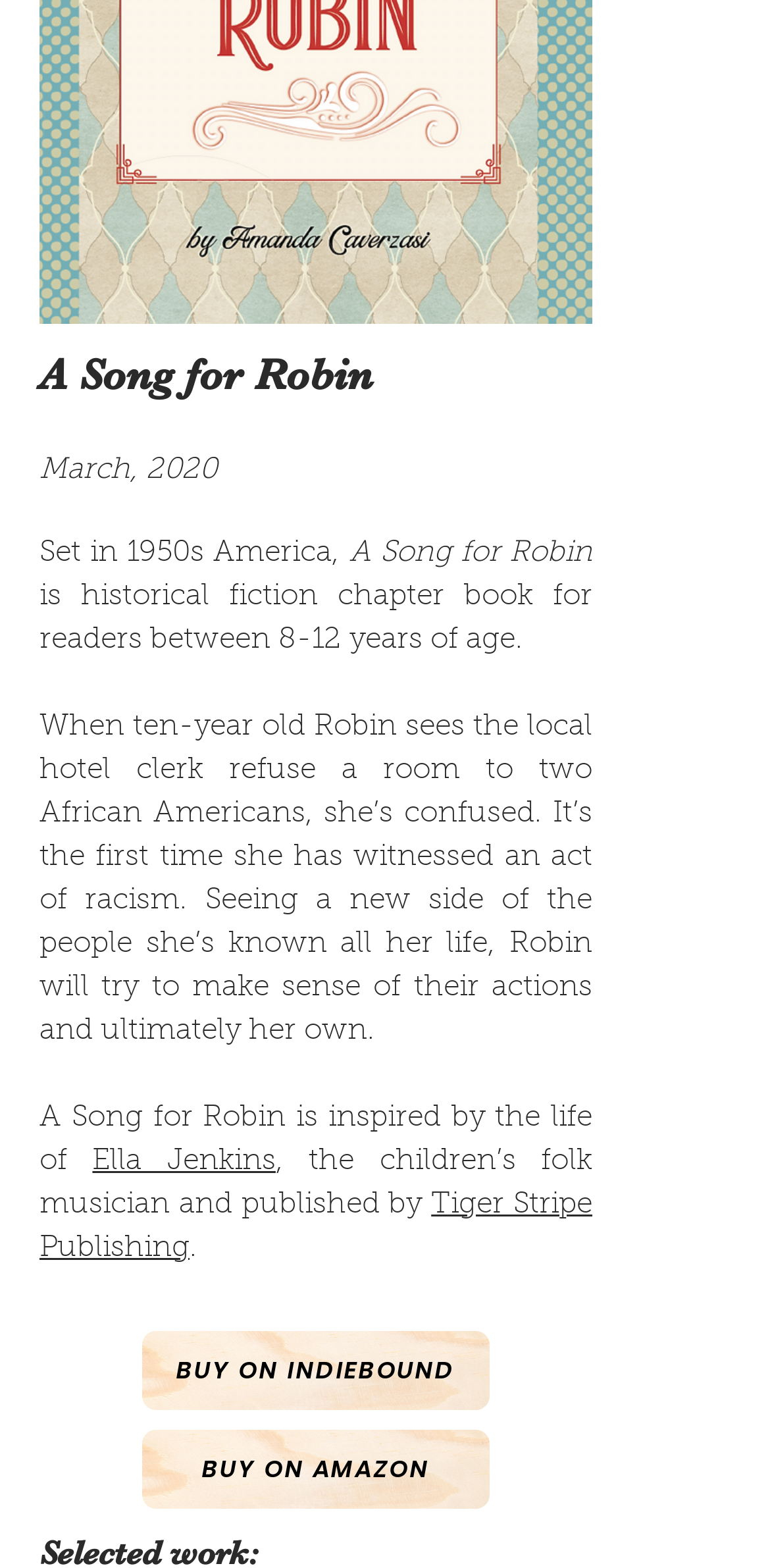From the element description: "Tiger Stripe Publishing", extract the bounding box coordinates of the UI element. The coordinates should be expressed as four float numbers between 0 and 1, in the order [left, top, right, bottom].

[0.051, 0.759, 0.769, 0.806]